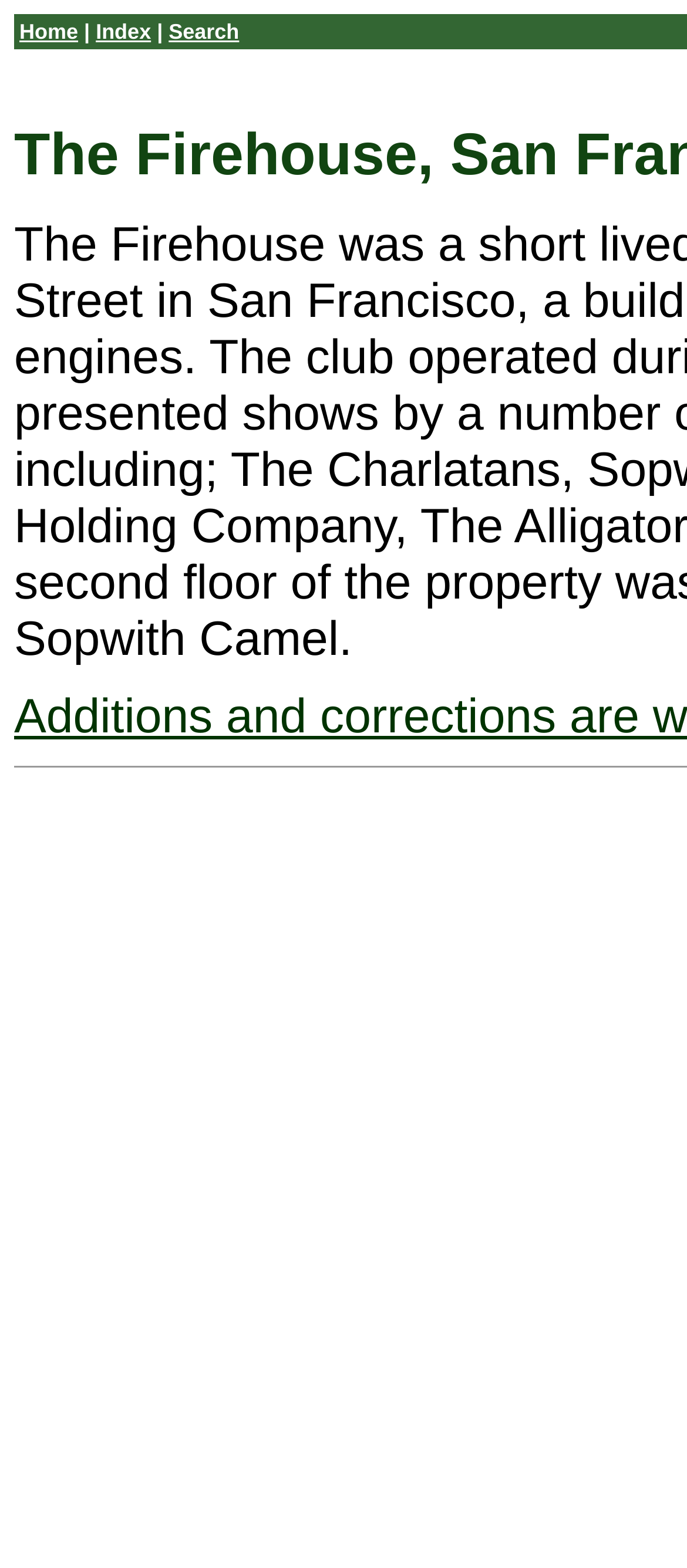Return the bounding box coordinates of the UI element that corresponds to this description: "Index". The coordinates must be given as four float numbers in the range of 0 and 1, [left, top, right, bottom].

[0.139, 0.012, 0.22, 0.028]